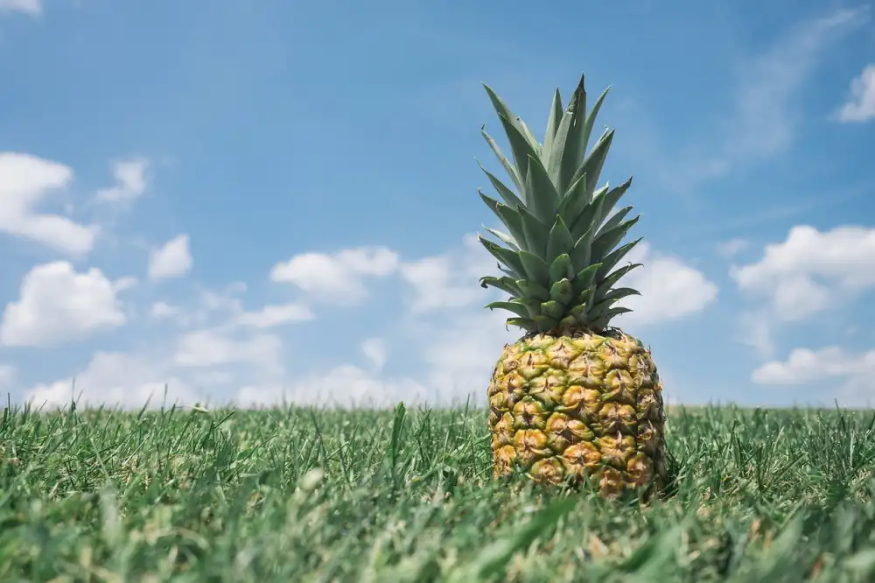What is the color of the pineapple in the image?
Using the image as a reference, answer the question in detail.

The caption describes the pineapple as having 'vibrant yellow and green hues', which indicates that the color of the pineapple in the image is a combination of yellow and green.